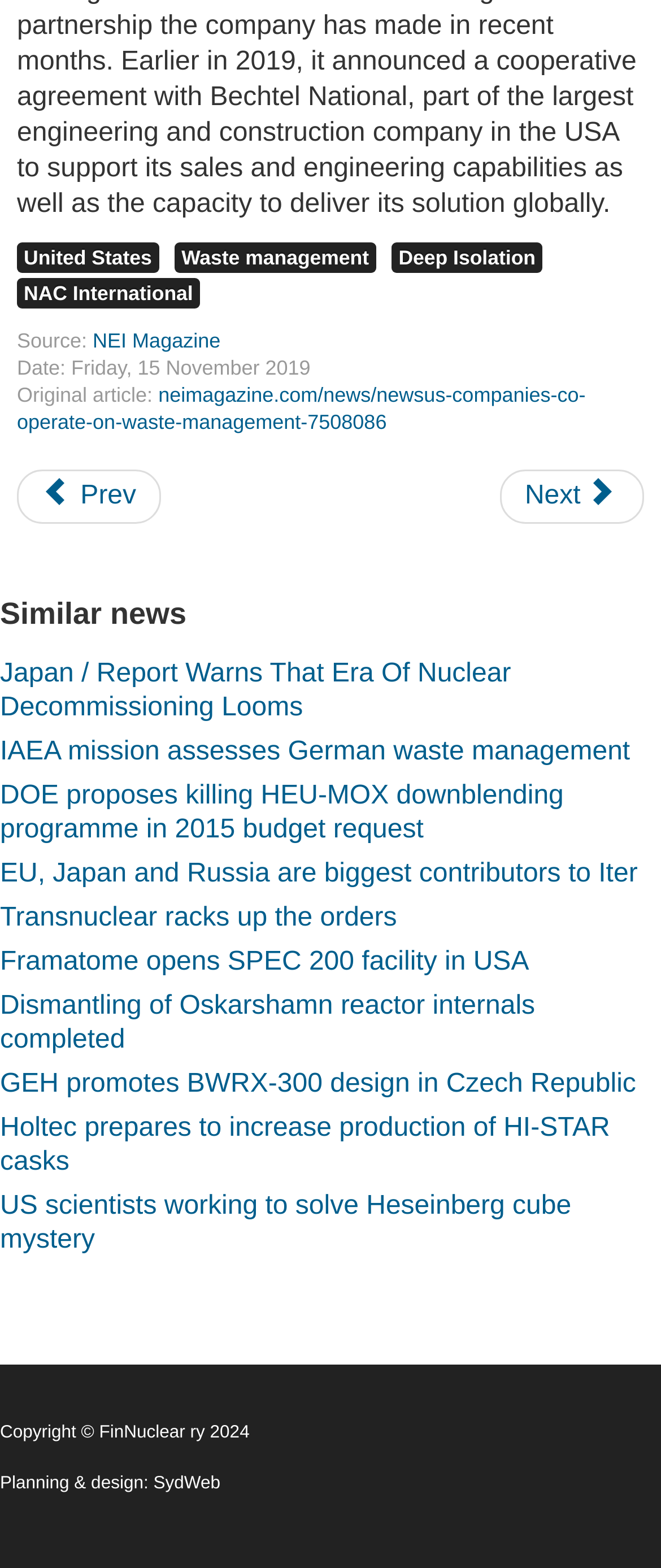Please find the bounding box for the UI component described as follows: "NEI Magazine".

[0.14, 0.209, 0.334, 0.224]